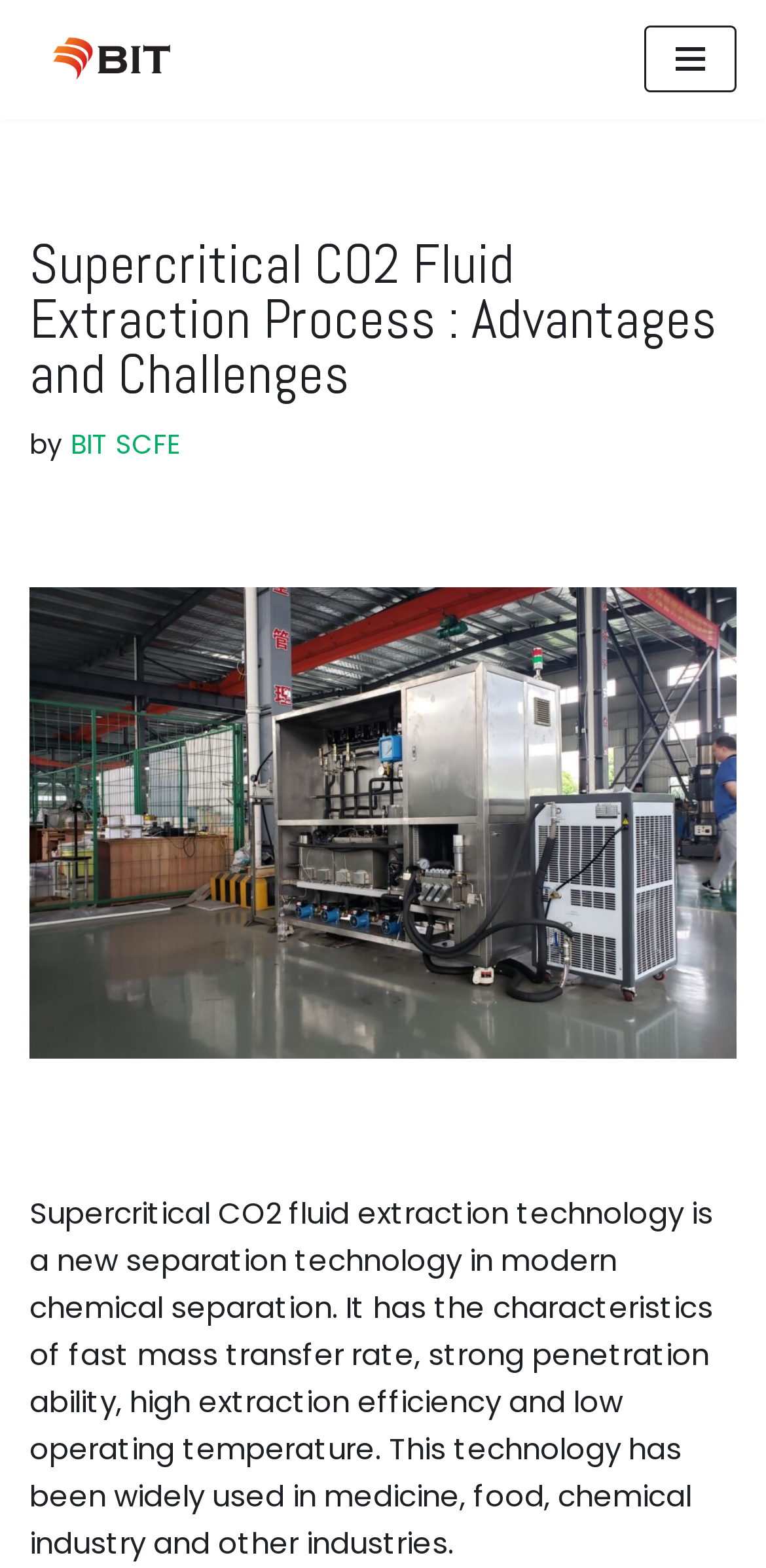Identify the bounding box coordinates for the UI element described by the following text: "Navigation Menu". Provide the coordinates as four float numbers between 0 and 1, in the format [left, top, right, bottom].

[0.841, 0.017, 0.962, 0.059]